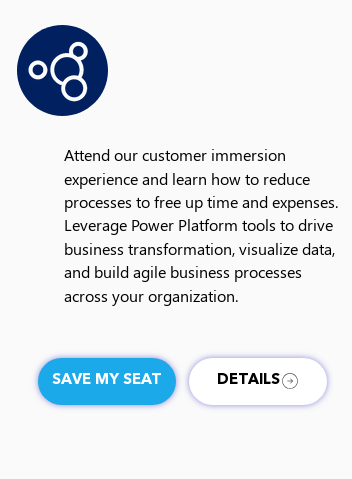Give a thorough and detailed caption for the image.

The image features a visually appealing circular graphic with interconnected nodes, symbolizing collaboration and integration, fitting for a digital business environment. Accompanying the graphic is a concise and engaging description inviting viewers to participate in a customer immersion experience. The text emphasizes the opportunity to learn how to streamline processes, reduce costs, and utilize Power Platform tools for business transformation and data visualization. 

Two prominent buttons, "SAVE MY SEAT" and "DETAILS," encourage users to take action, providing options to secure their participation or request more information. This combination of visual and textual elements effectively conveys the message of innovation and efficiency within business operations.